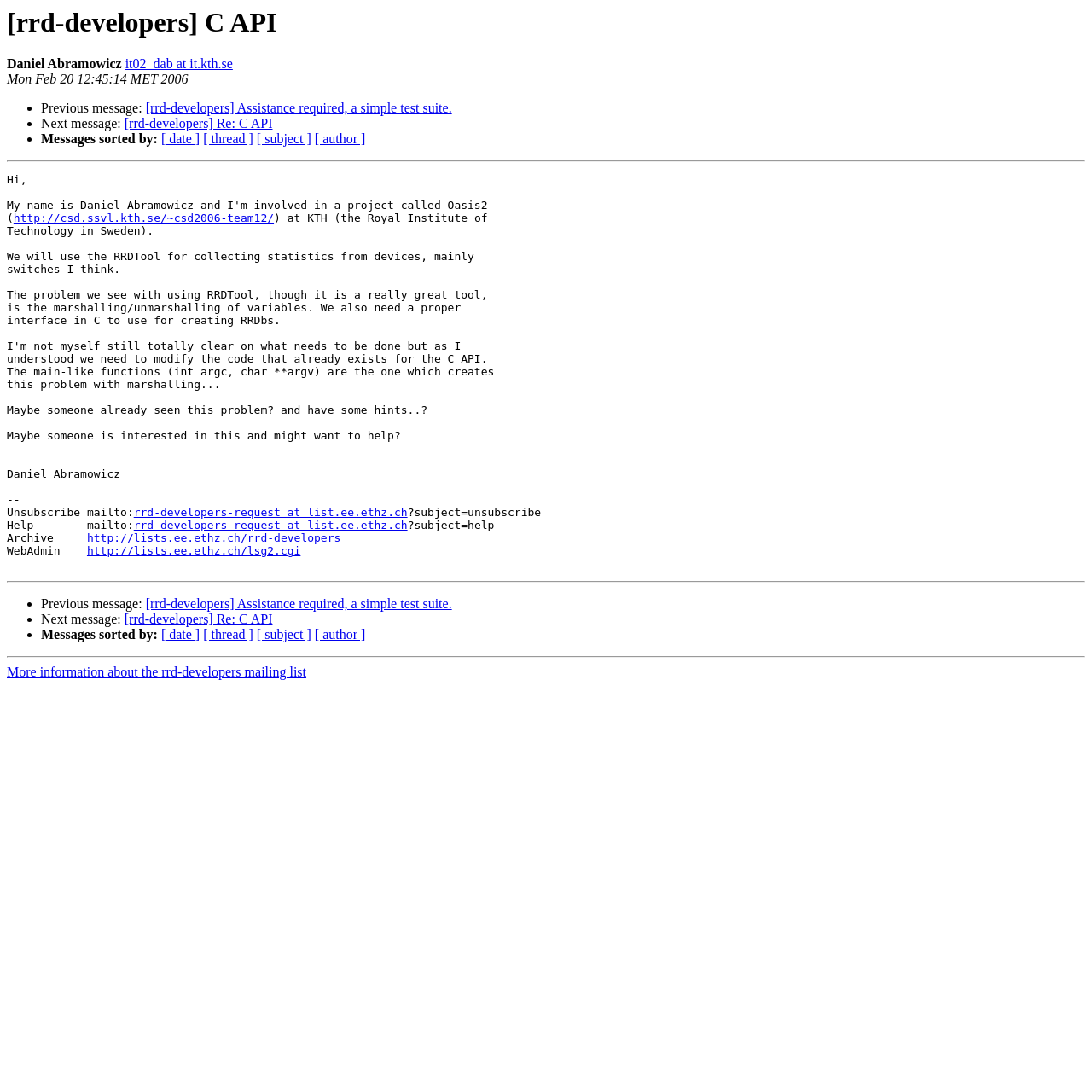Identify the bounding box coordinates of the clickable section necessary to follow the following instruction: "View more information about the rrd-developers mailing list". The coordinates should be presented as four float numbers from 0 to 1, i.e., [left, top, right, bottom].

[0.006, 0.609, 0.28, 0.622]